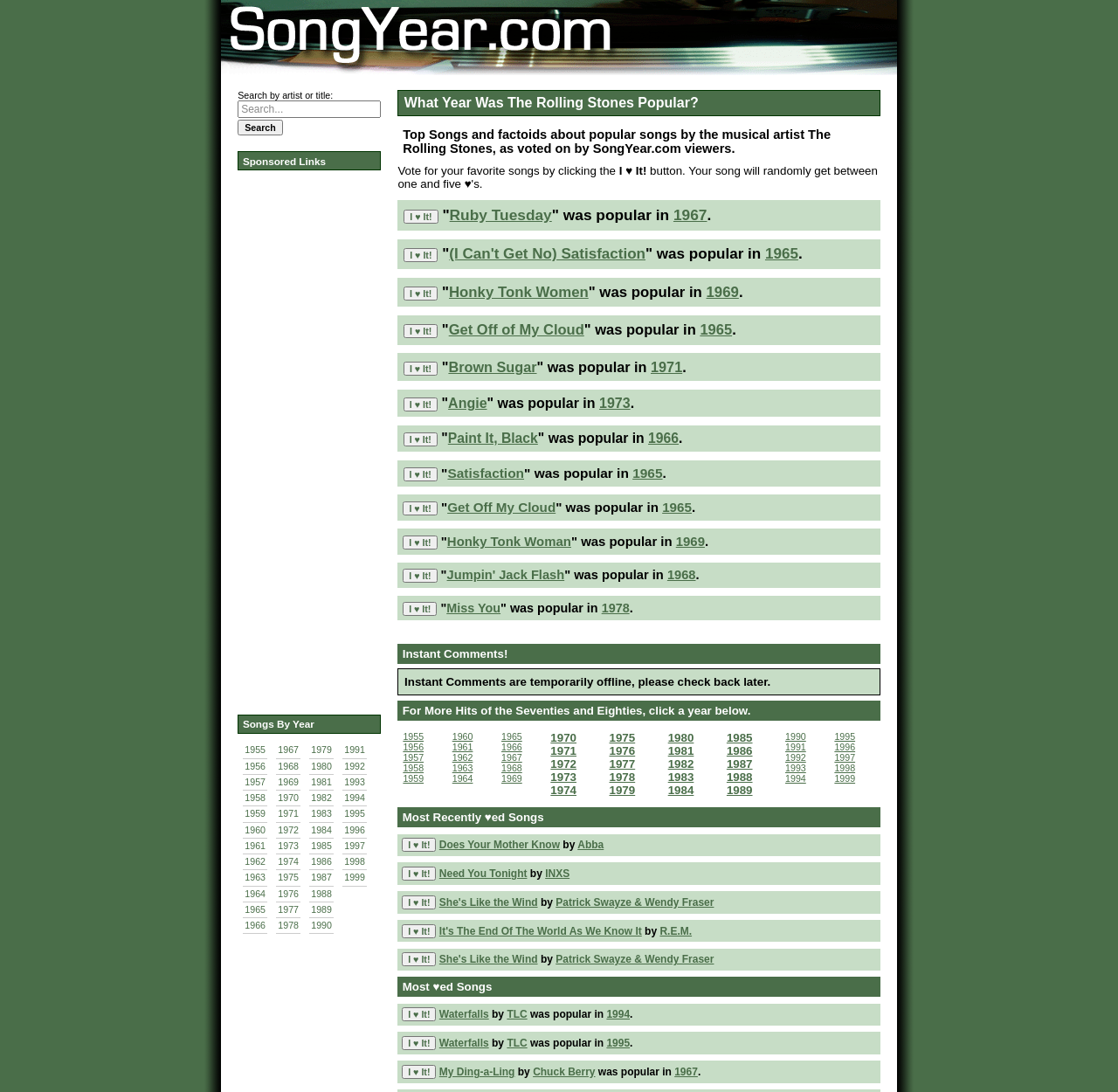How many links are there in the 'Songs By Year' section?
Identify the answer in the screenshot and reply with a single word or phrase.

36